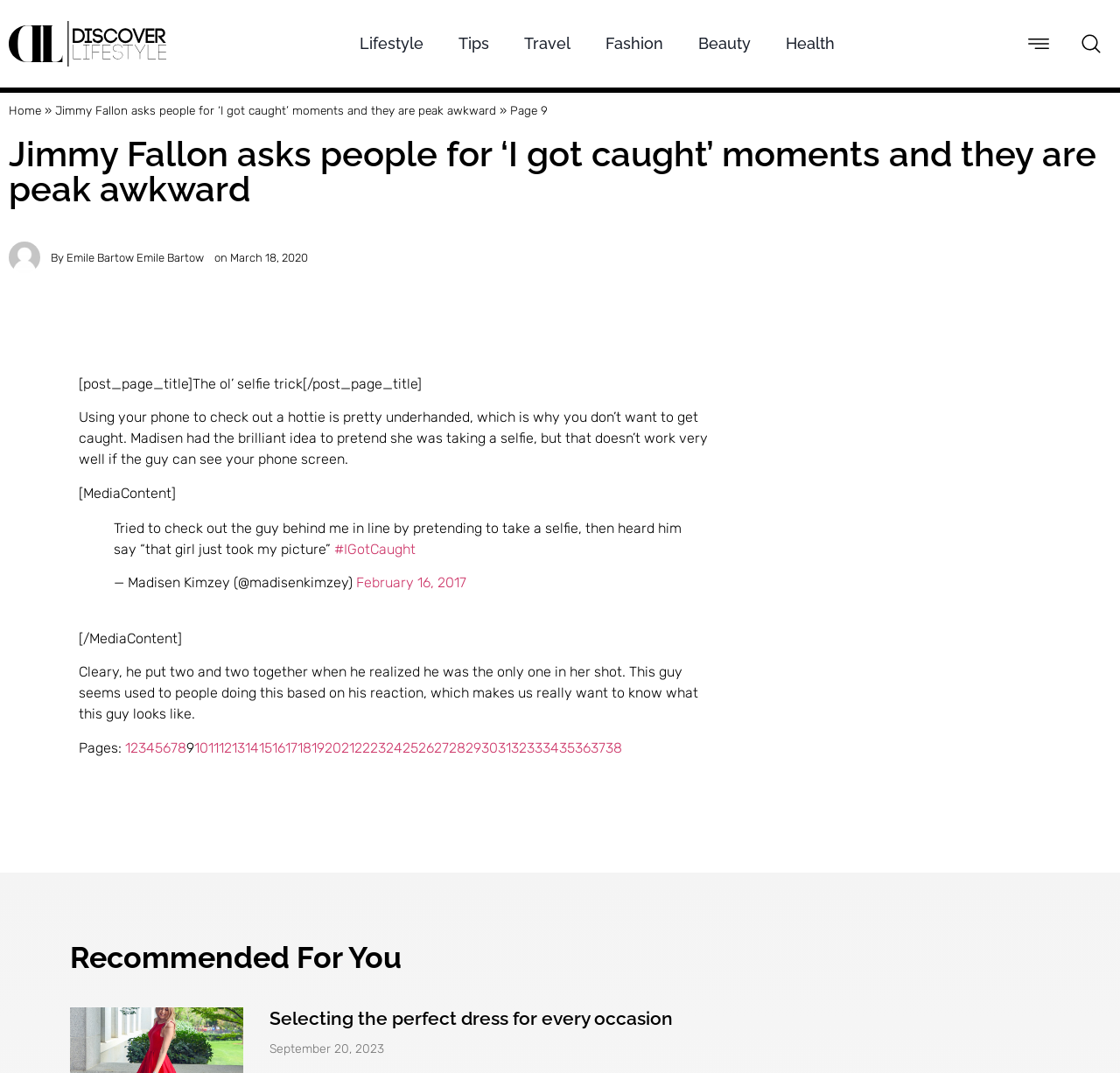Given the description of the UI element: "February 16, 2017", predict the bounding box coordinates in the form of [left, top, right, bottom], with each value being a float between 0 and 1.

[0.318, 0.535, 0.416, 0.551]